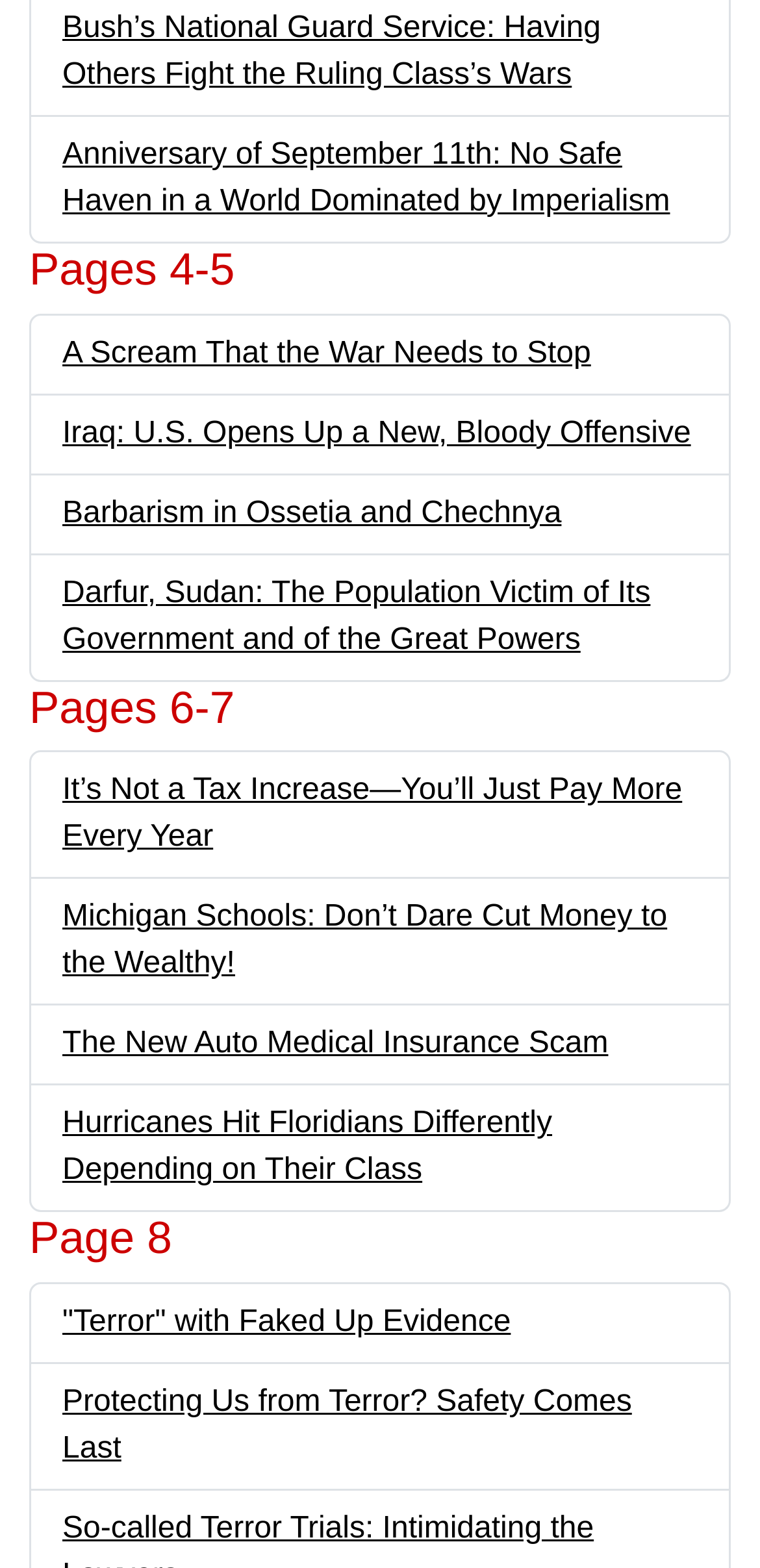Please answer the following question using a single word or phrase: 
How many headings are present on the webpage?

3